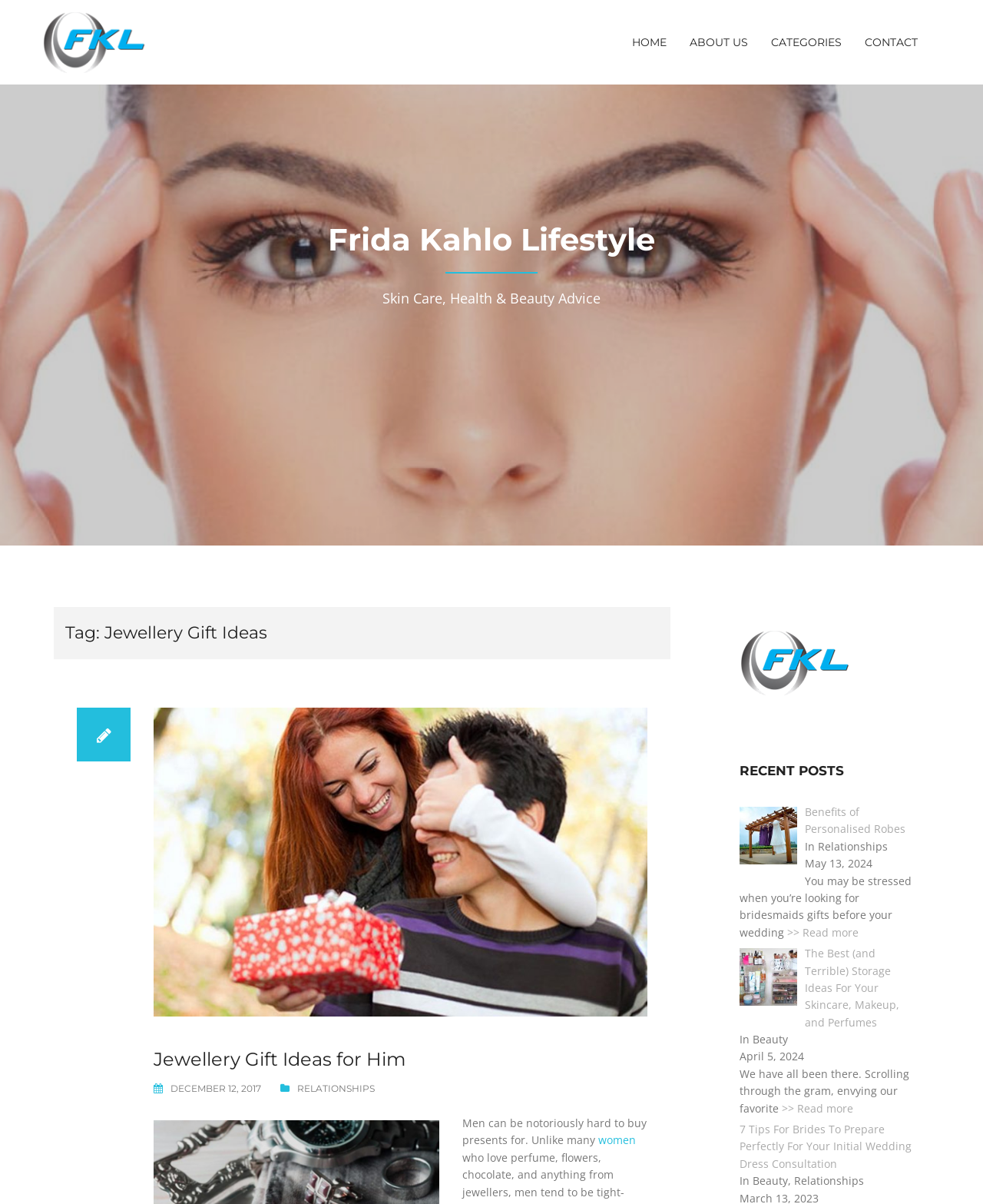Locate the bounding box coordinates of the item that should be clicked to fulfill the instruction: "contact us".

[0.868, 0.022, 0.945, 0.049]